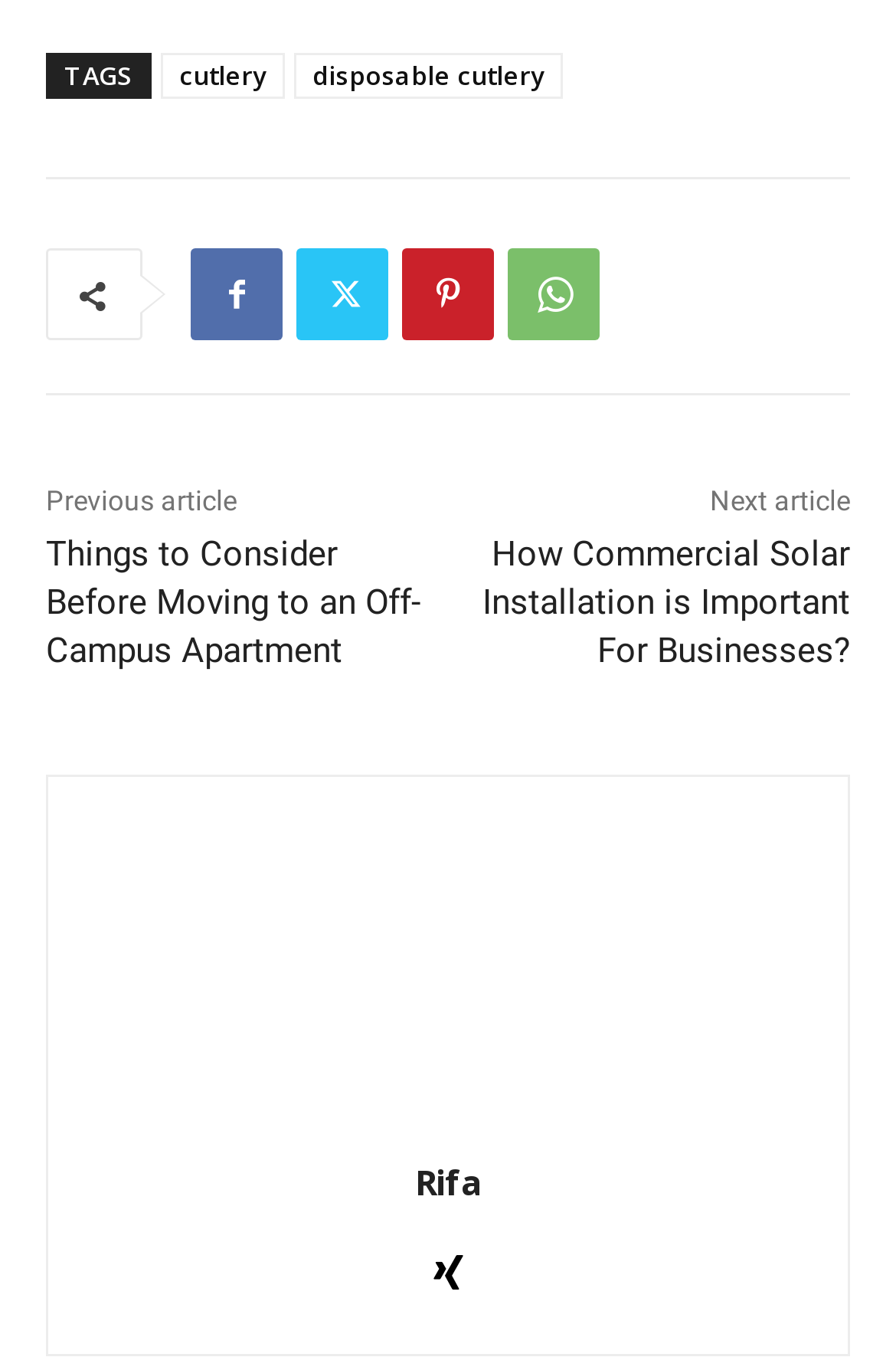Please answer the following question using a single word or phrase: 
What is the text of the link element below 'TAGS'?

cutlery